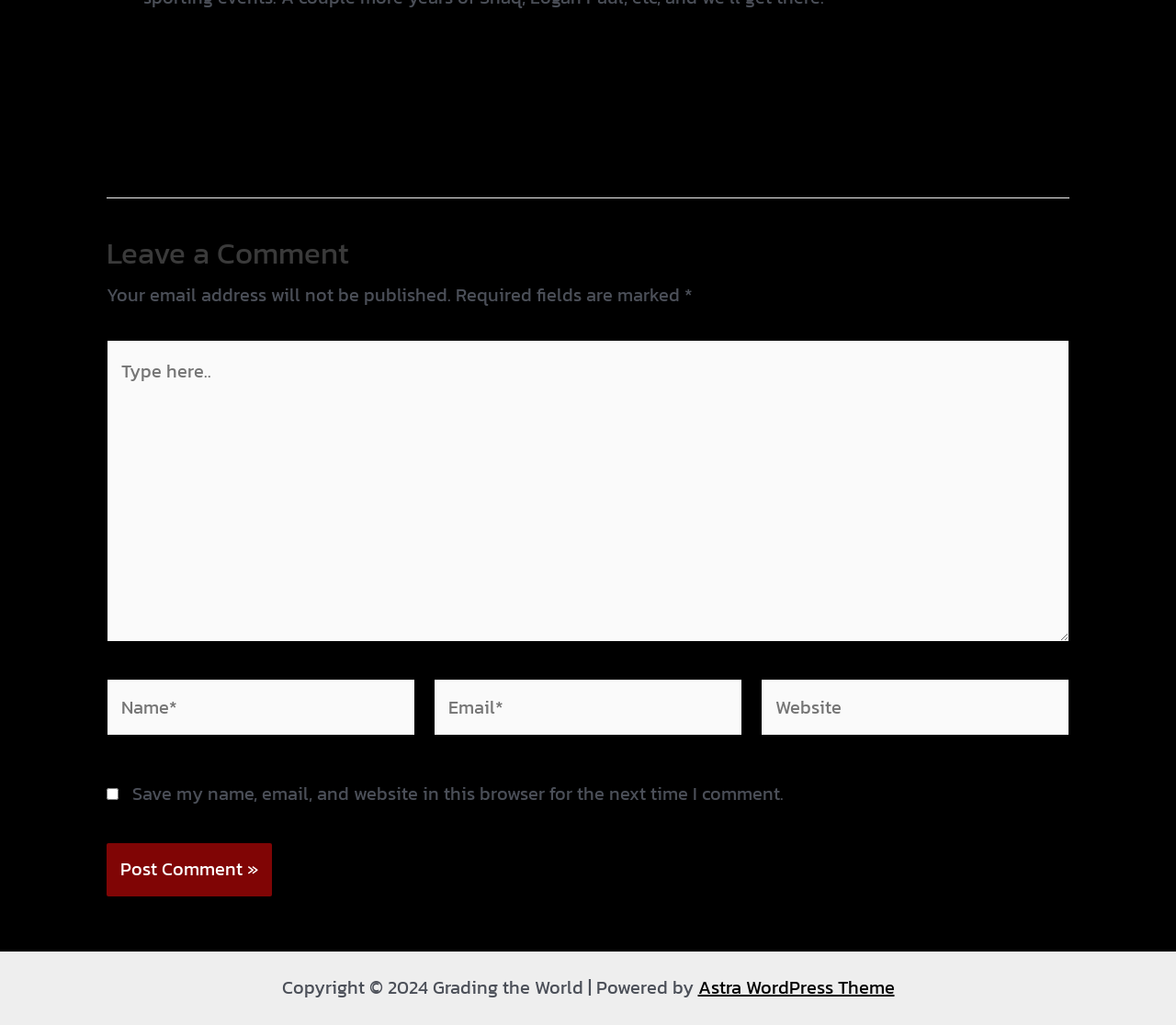What information is required to post a comment?
Kindly offer a comprehensive and detailed response to the question.

The required fields to post a comment are marked with an asterisk (*), which are the 'Name' and 'Email' fields, as indicated by the text 'Required fields are marked' and the asterisk symbol next to these fields.